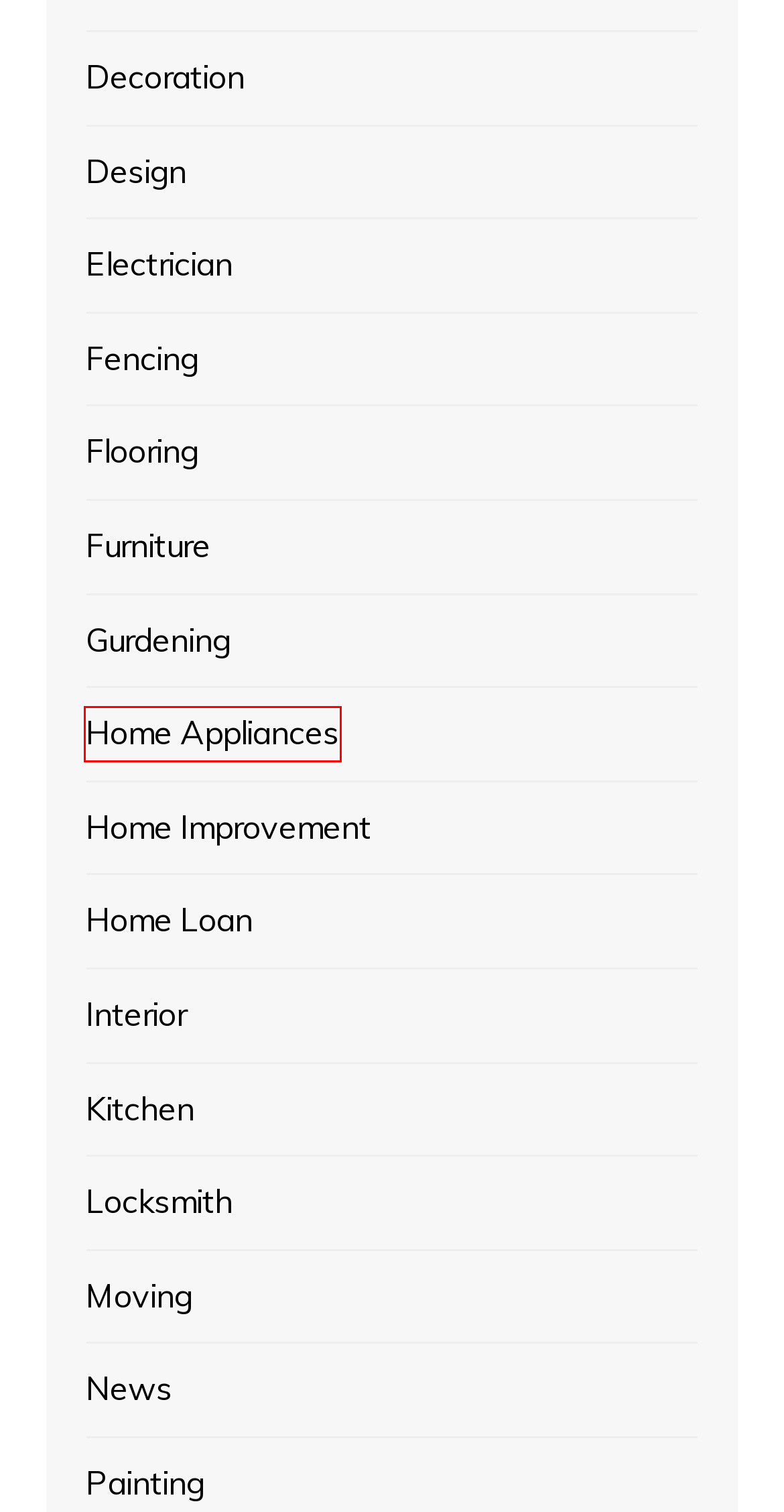You see a screenshot of a webpage with a red bounding box surrounding an element. Pick the webpage description that most accurately represents the new webpage after interacting with the element in the red bounding box. The options are:
A. Moving | Besthomedesigns.org
B. Painting | Besthomedesigns.org
C. Locksmith | Besthomedesigns.org
D. Kitchen | Besthomedesigns.org
E. Decoration | Besthomedesigns.org
F. Home Loan | Besthomedesigns.org
G. Flooring | Besthomedesigns.org
H. Home Appliances | Besthomedesigns.org

H